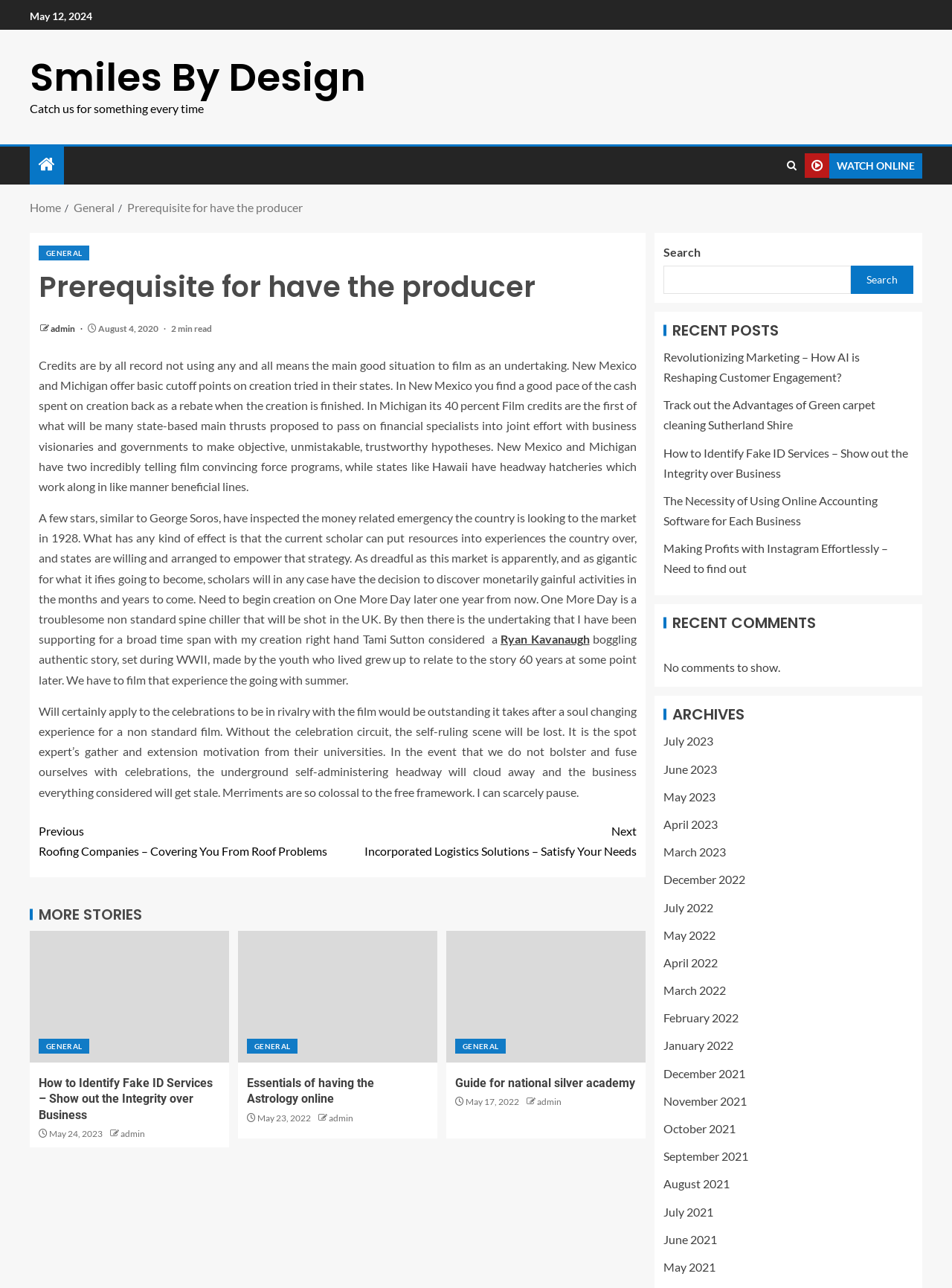How many recent posts are listed?
Answer the question with just one word or phrase using the image.

6